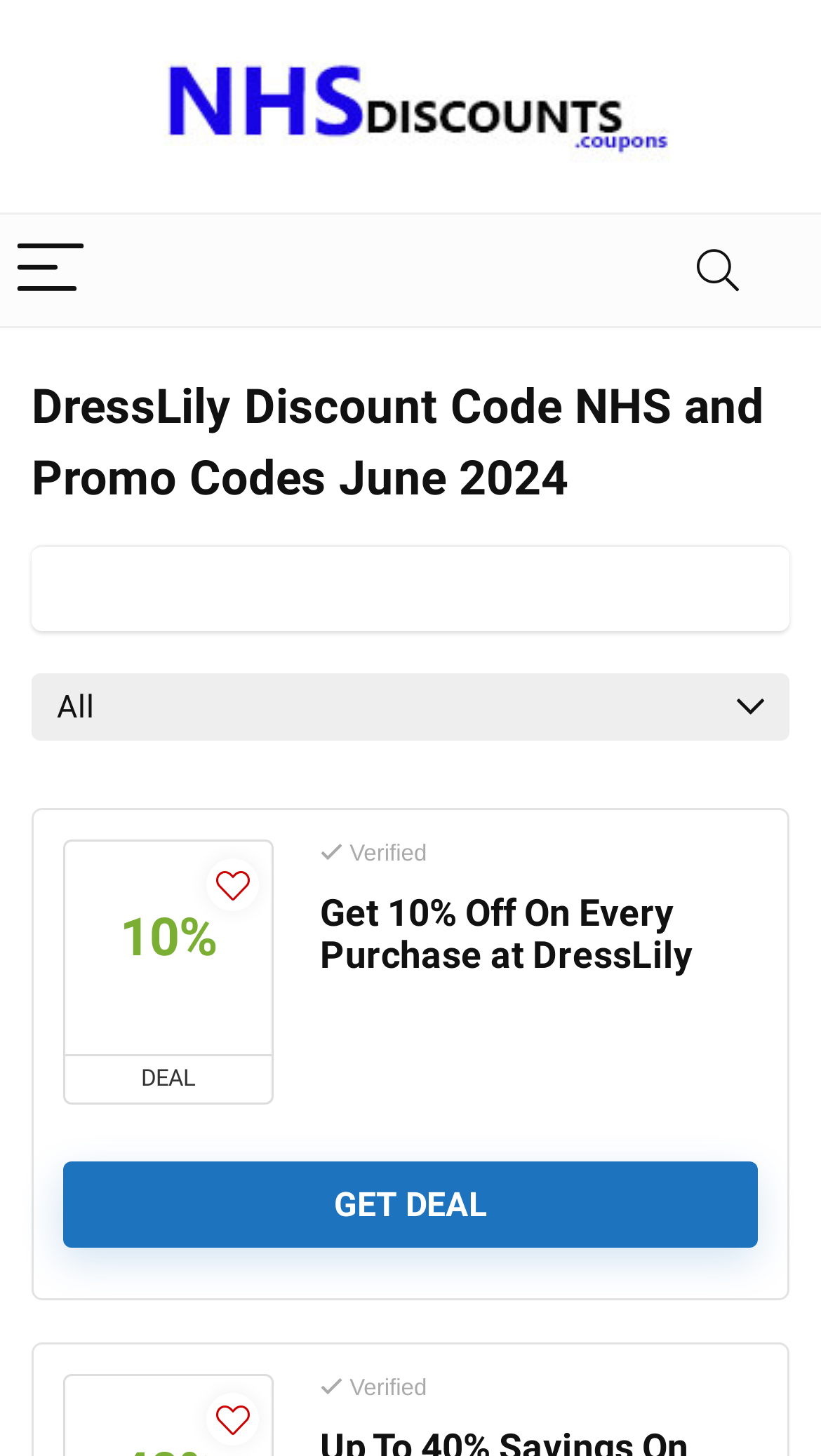Give a short answer to this question using one word or a phrase:
What is the main purpose of this webpage?

DressLily discount codes